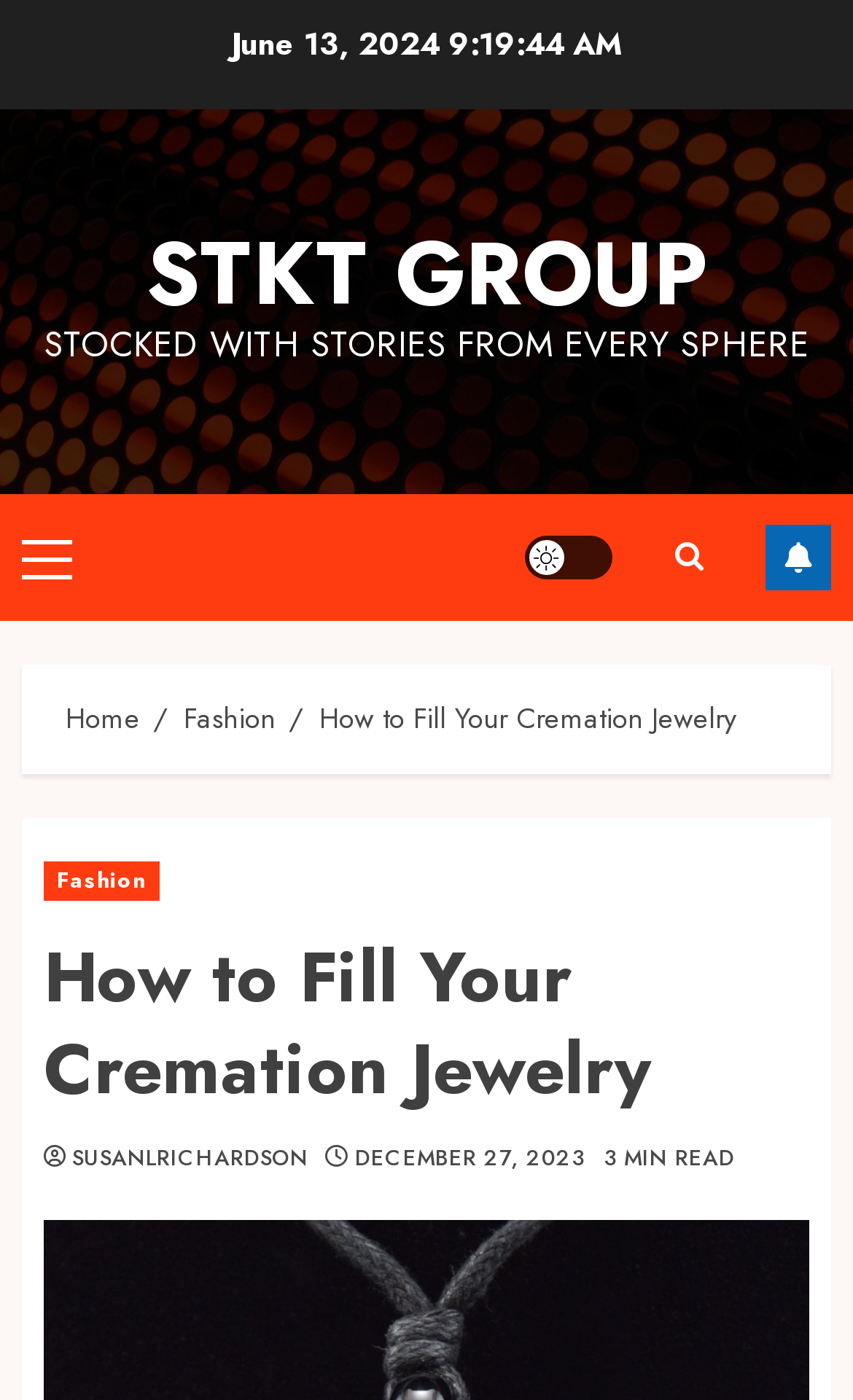Answer the question briefly using a single word or phrase: 
What is the date of the article?

December 27, 2023